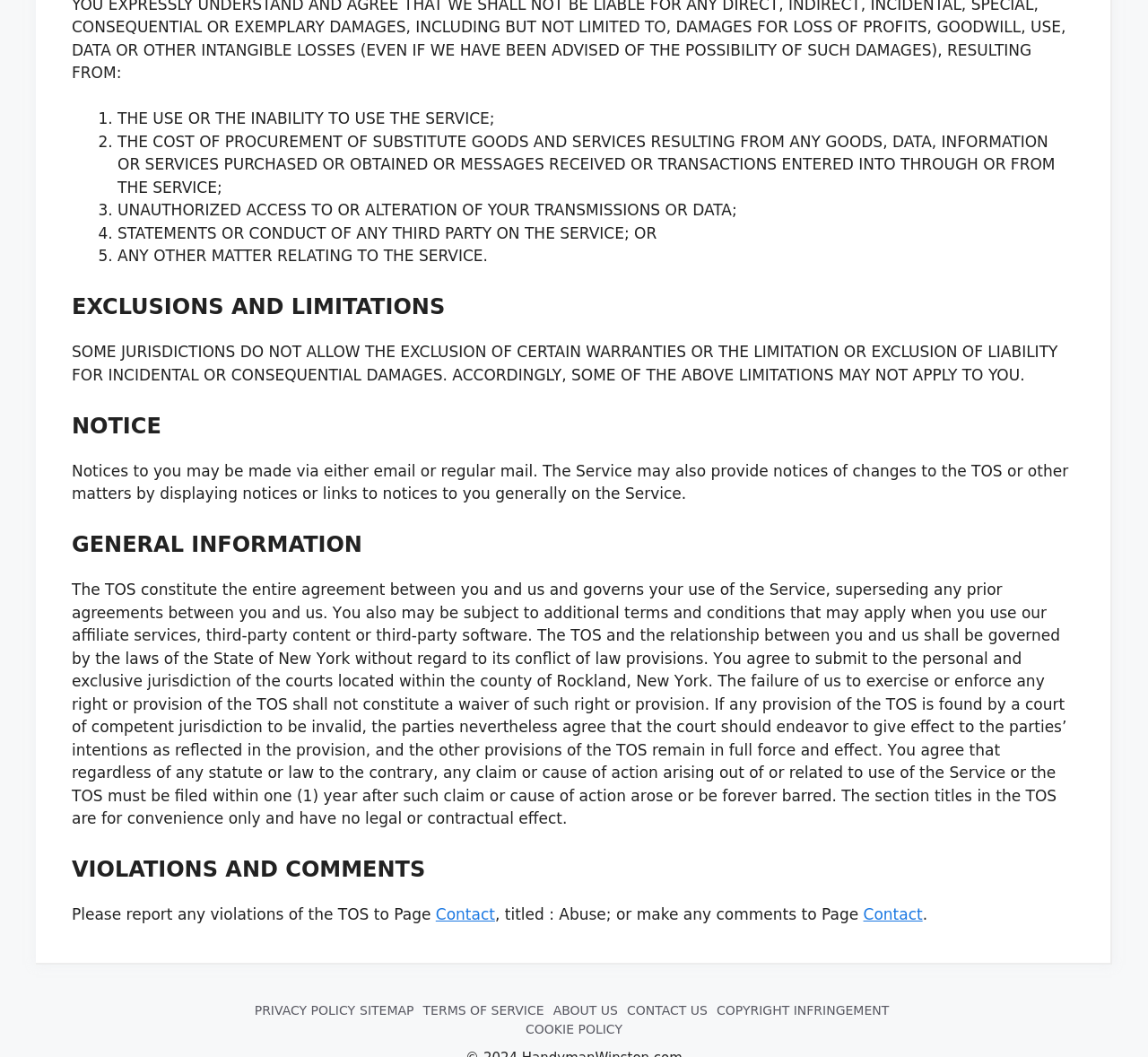Calculate the bounding box coordinates of the UI element given the description: "COPYRIGHT INFRINGEMENT".

[0.62, 0.947, 0.778, 0.965]